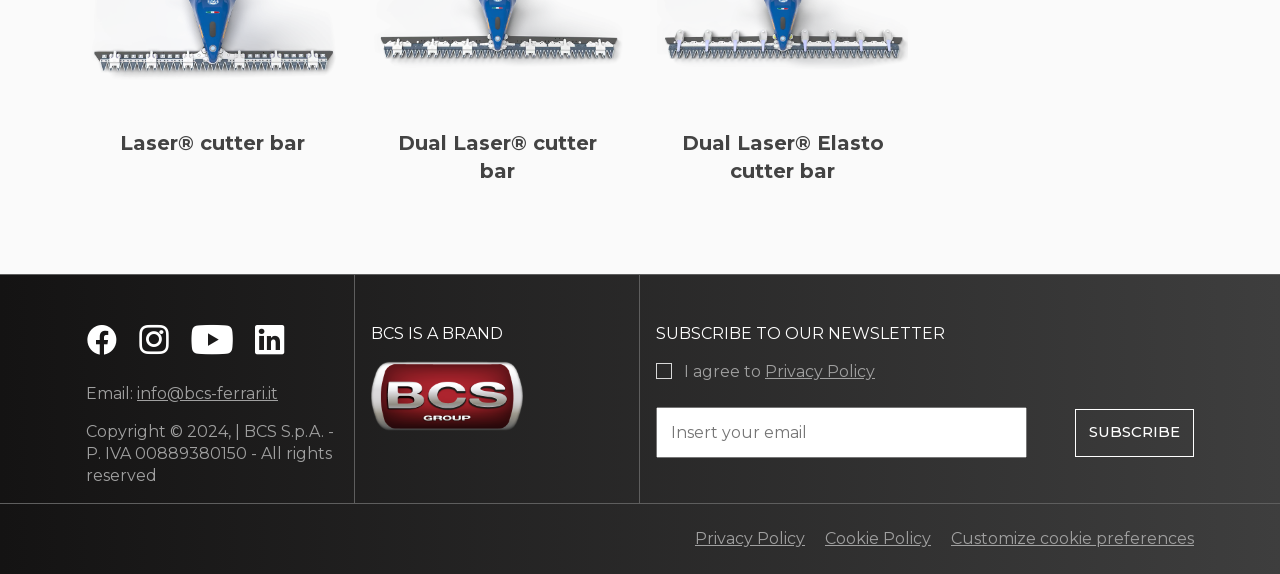Show the bounding box coordinates of the element that should be clicked to complete the task: "Click the info@bcs-ferrari.it email link".

[0.107, 0.669, 0.217, 0.702]